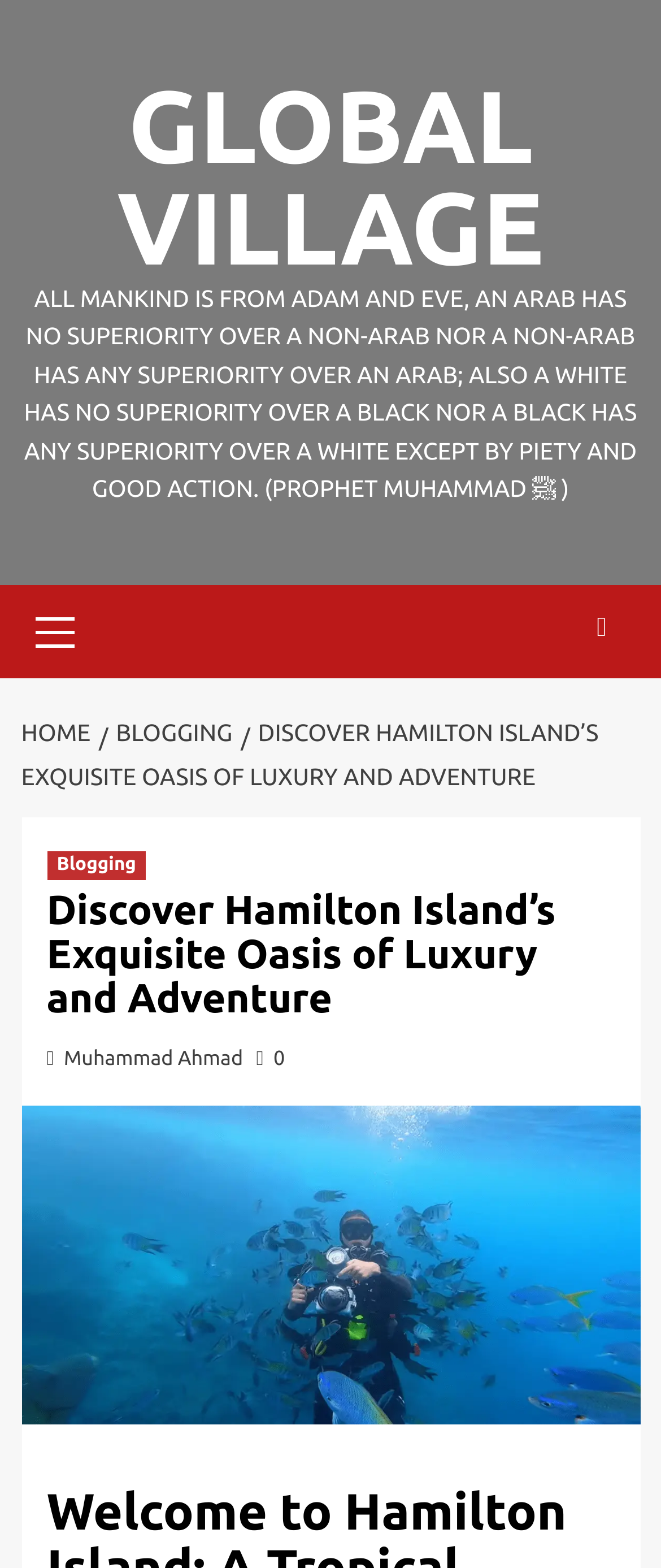Please identify the bounding box coordinates of the area that needs to be clicked to follow this instruction: "View Blogging".

[0.071, 0.542, 0.221, 0.561]